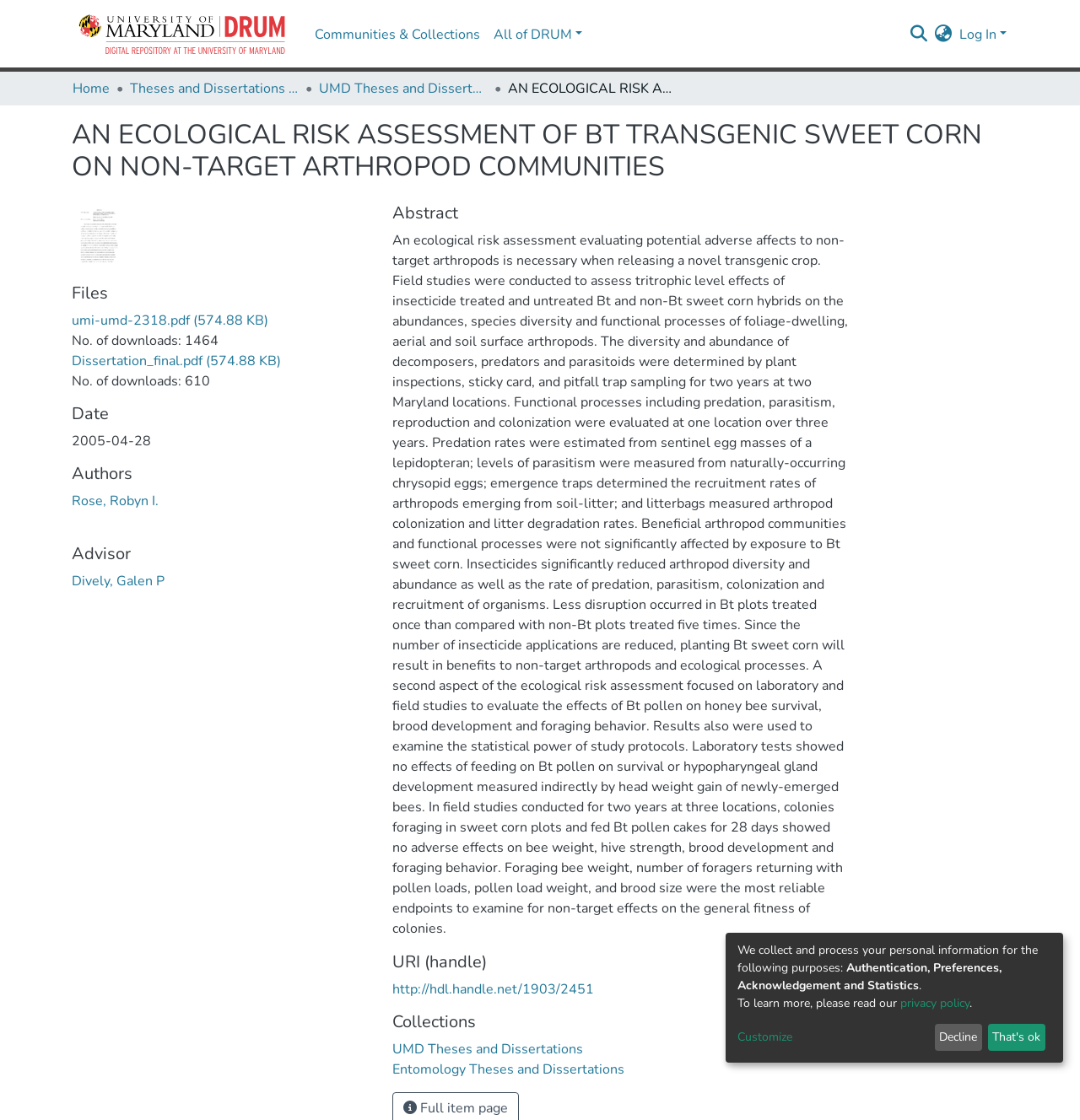Please find the bounding box coordinates in the format (top-left x, top-left y, bottom-right x, bottom-right y) for the given element description. Ensure the coordinates are floating point numbers between 0 and 1. Description: aria-label="Submit search"

[0.841, 0.021, 0.861, 0.04]